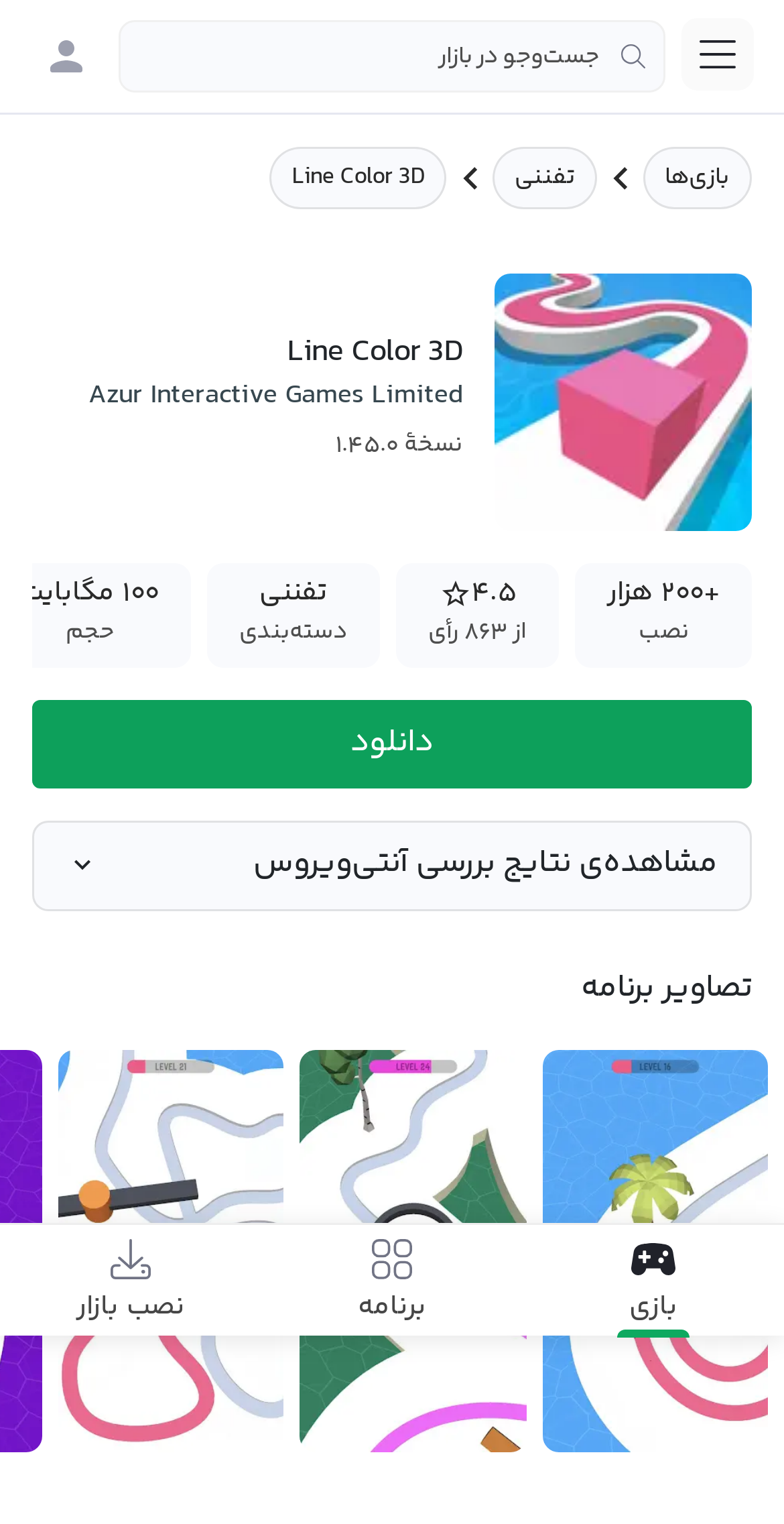Who is the developer of the game?
Please give a detailed and thorough answer to the question, covering all relevant points.

The developer of the game can be found in the link element with the text 'Azur Interactive Games Limited' which is located below the game's description.